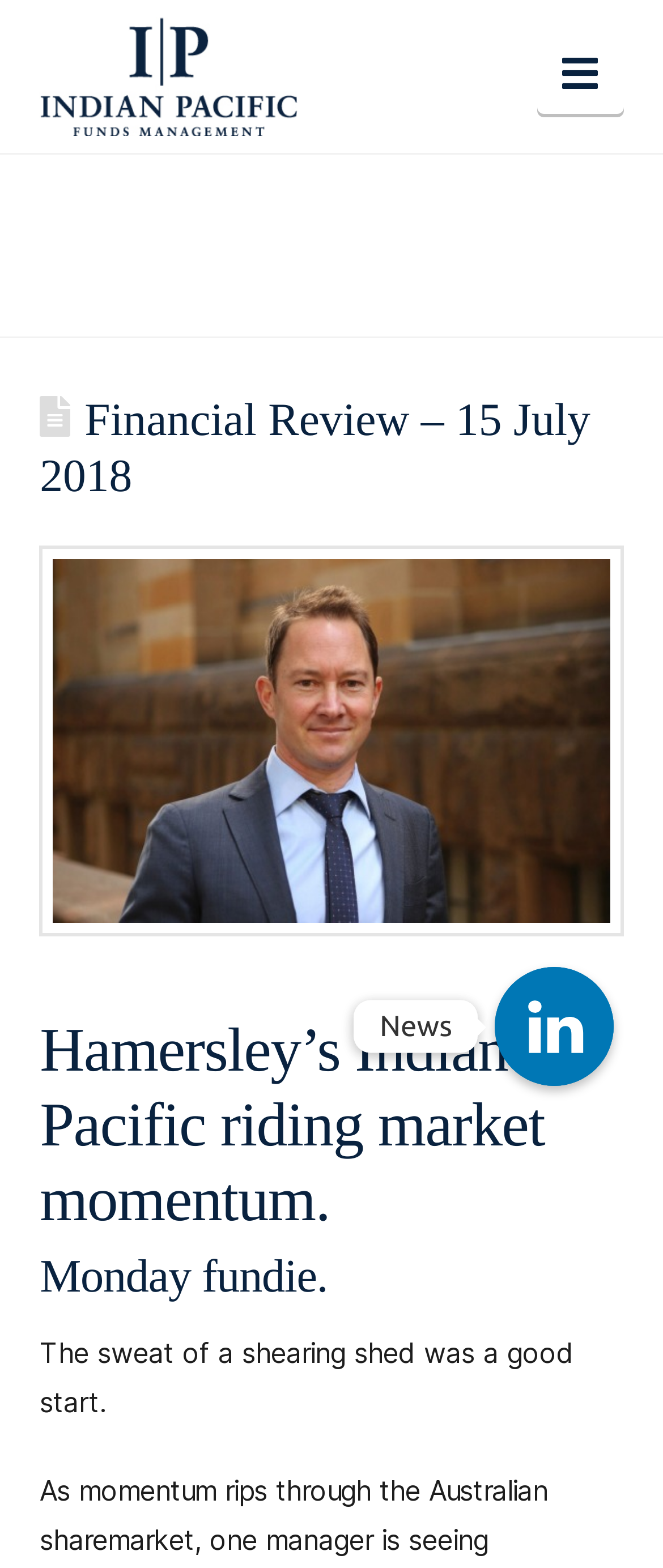Write an elaborate caption that captures the essence of the webpage.

The webpage is about Financial Review, specifically the issue dated 15 July 2018, and is related to Indian Pacific Funds Management. At the top-left corner, there is a link and an image with the text "Indian Pacific Funds Management". 

On the top-right corner, there is a navigation button with an icon. Below the top section, there is a table layout that spans the entire width of the page. Within this layout, there are three headings. The first heading displays the title "Financial Review – 15 July 2018". The second heading reads "Hamersley’s Indian Pacific riding market momentum." The third heading is titled "Monday fundie." 

Below these headings, there is a paragraph of text that starts with "The sweat of a shearing shed was a good start." Towards the bottom-right corner, there is a link to Linkedin, accompanied by an image and the text "News".